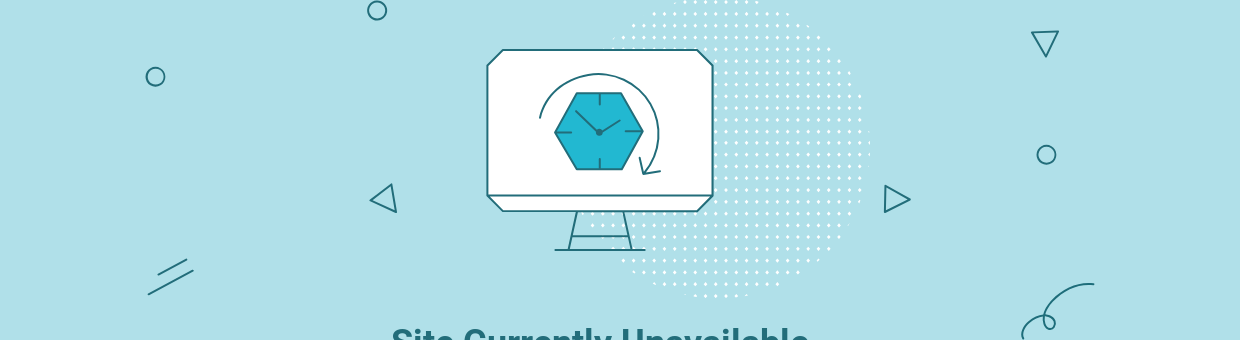What is the shape of the icon on the monitor? Based on the image, give a response in one word or a short phrase.

Hourglass